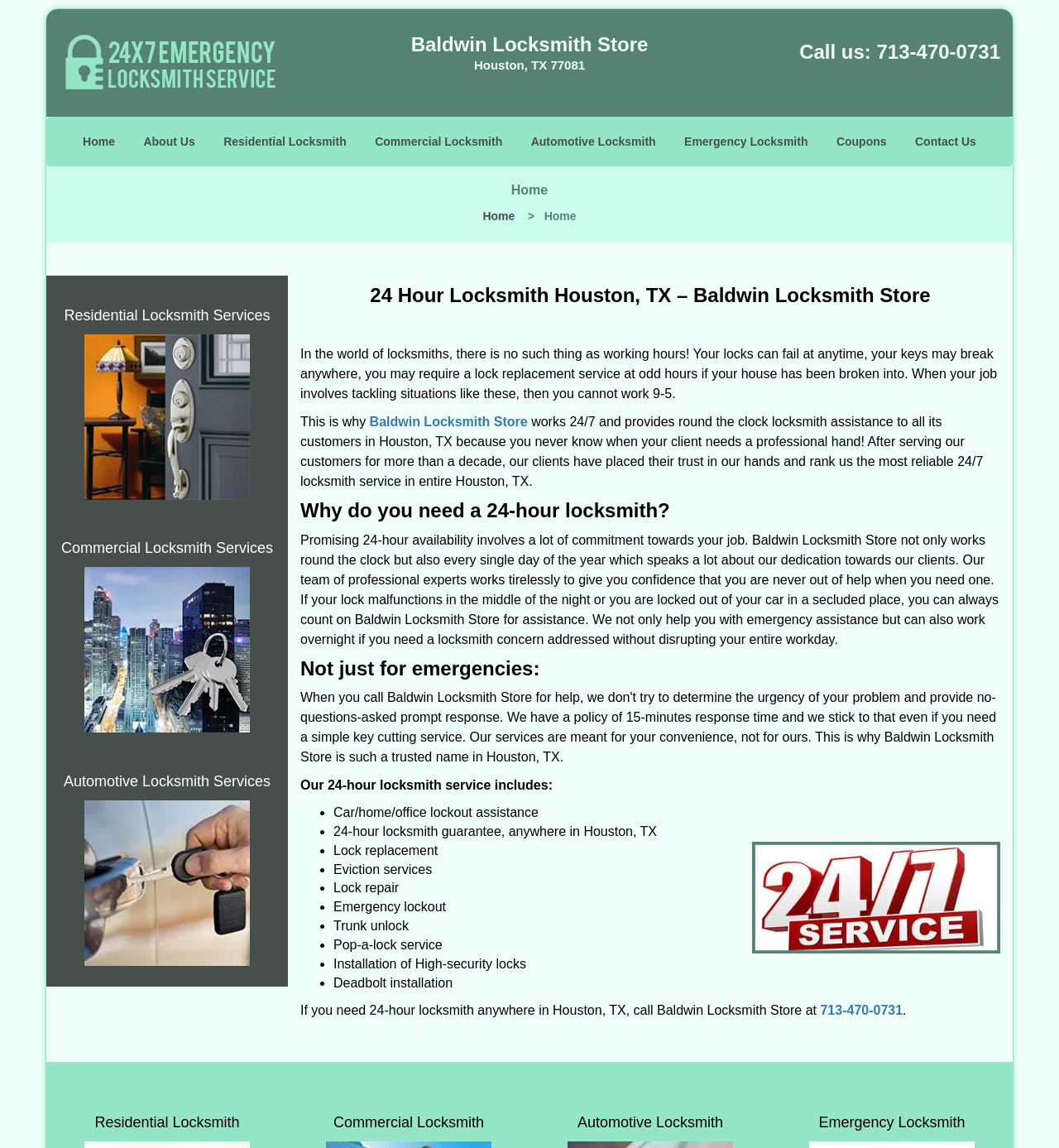Please identify the bounding box coordinates of the area that needs to be clicked to follow this instruction: "View Automotive Locksmith Services".

[0.49, 0.102, 0.631, 0.145]